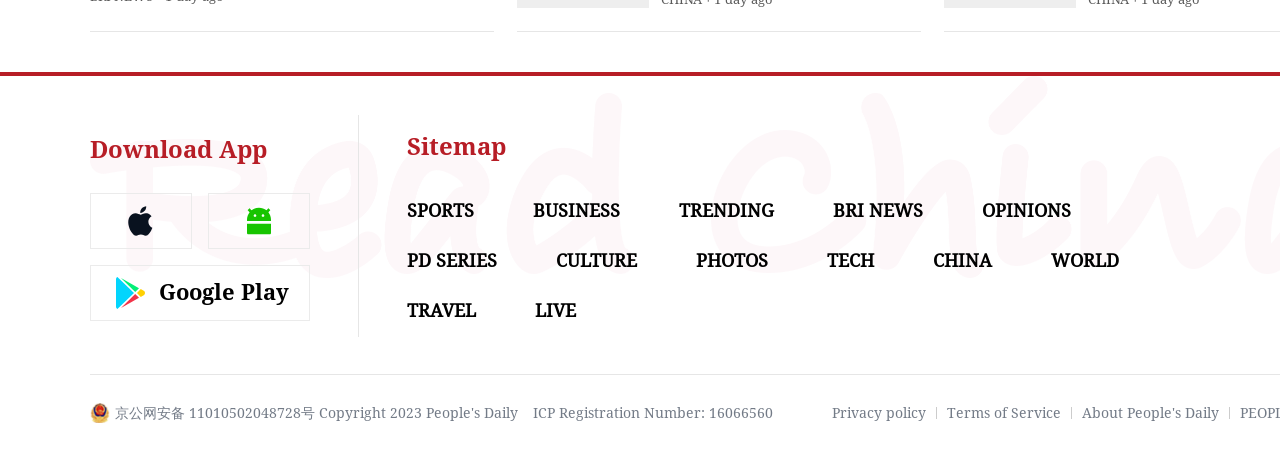Where can users download the app?
Using the screenshot, give a one-word or short phrase answer.

Google Play